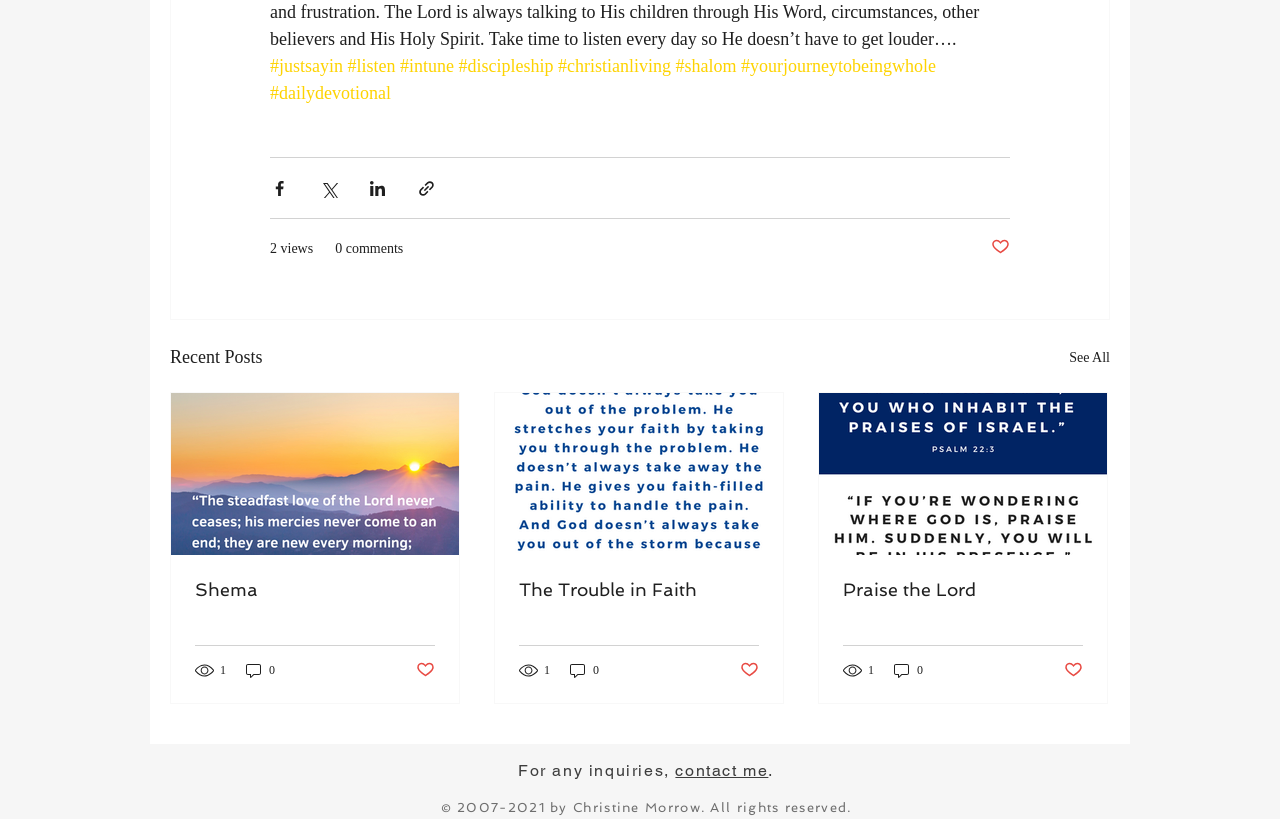Kindly provide the bounding box coordinates of the section you need to click on to fulfill the given instruction: "Read the 'Recent Posts' section".

[0.133, 0.419, 0.205, 0.454]